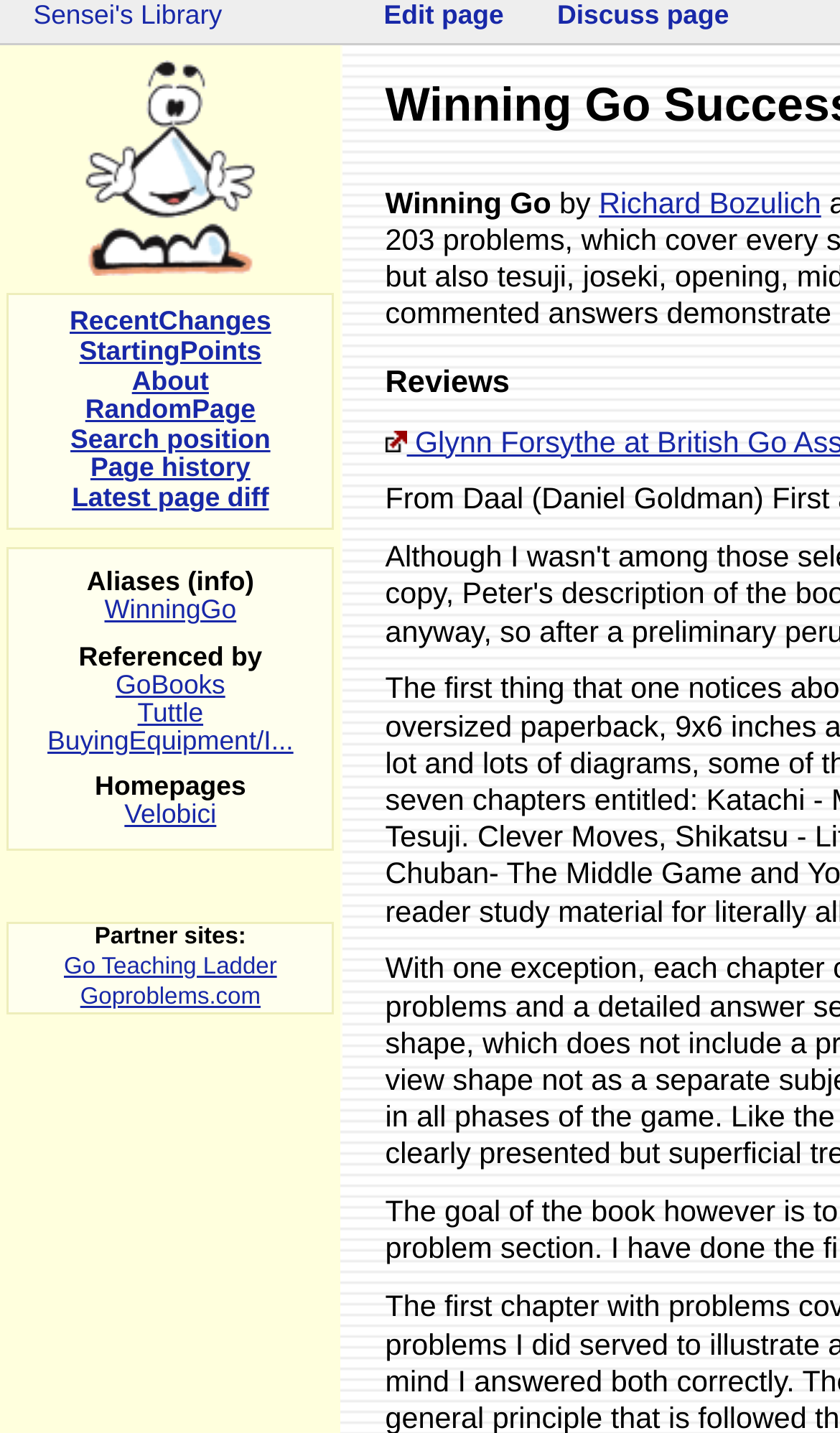How many links are there in the top navigation menu?
Please provide a single word or phrase as your answer based on the image.

6